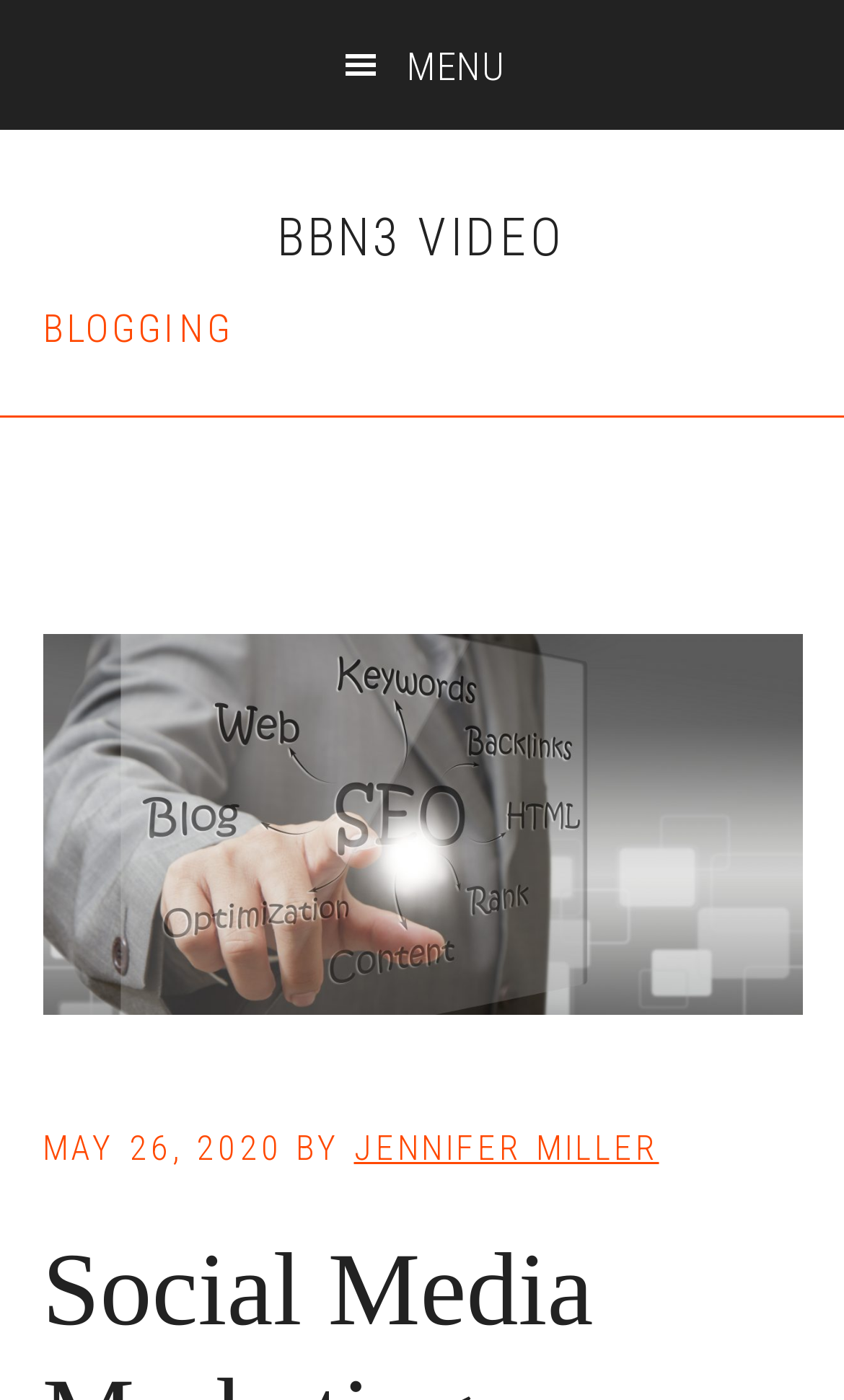Using the description "BBN3 Video", predict the bounding box of the relevant HTML element.

[0.328, 0.148, 0.672, 0.192]